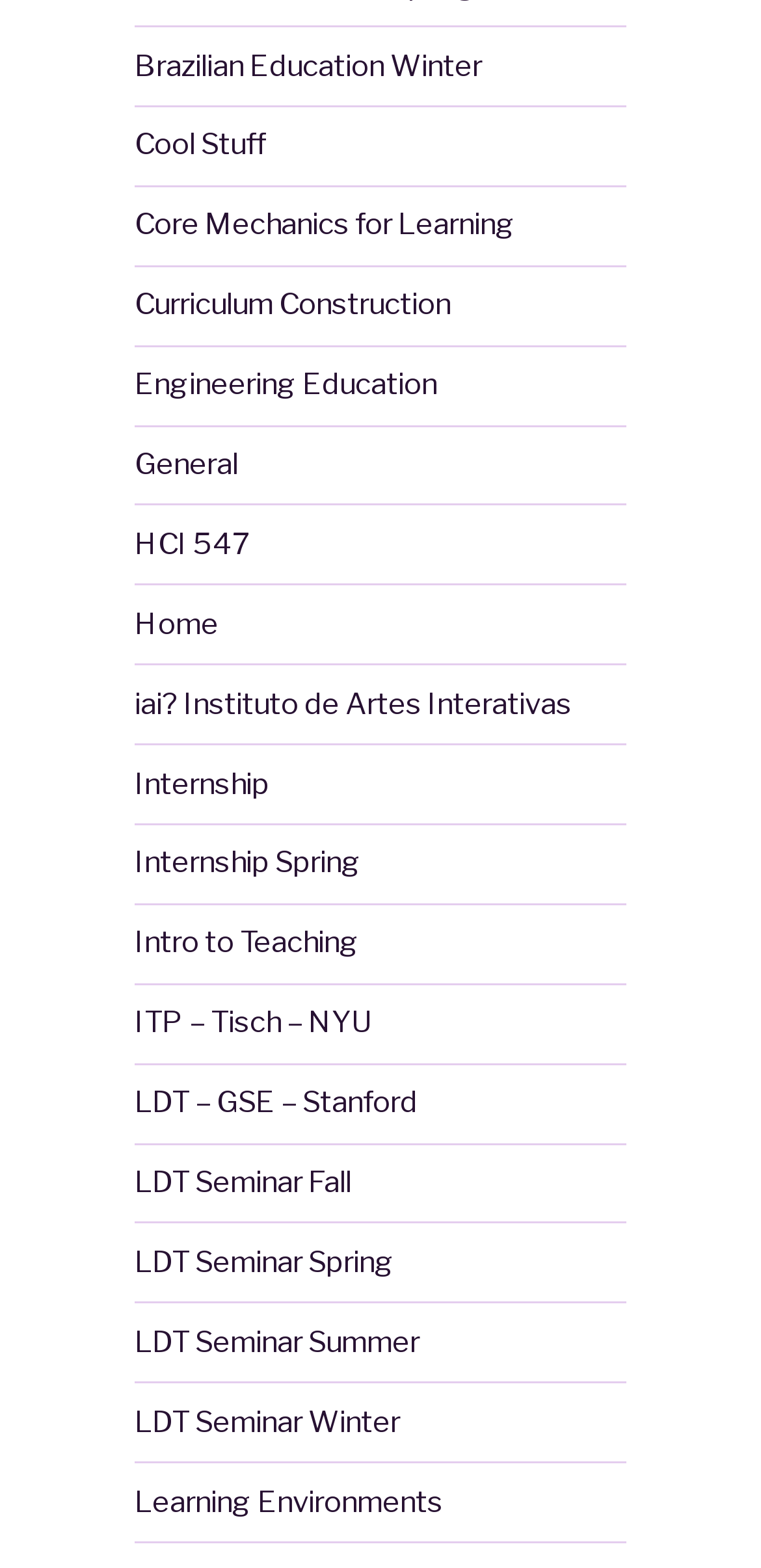Please provide a one-word or short phrase answer to the question:
What is the first link on the webpage?

Brazilian Education Winter